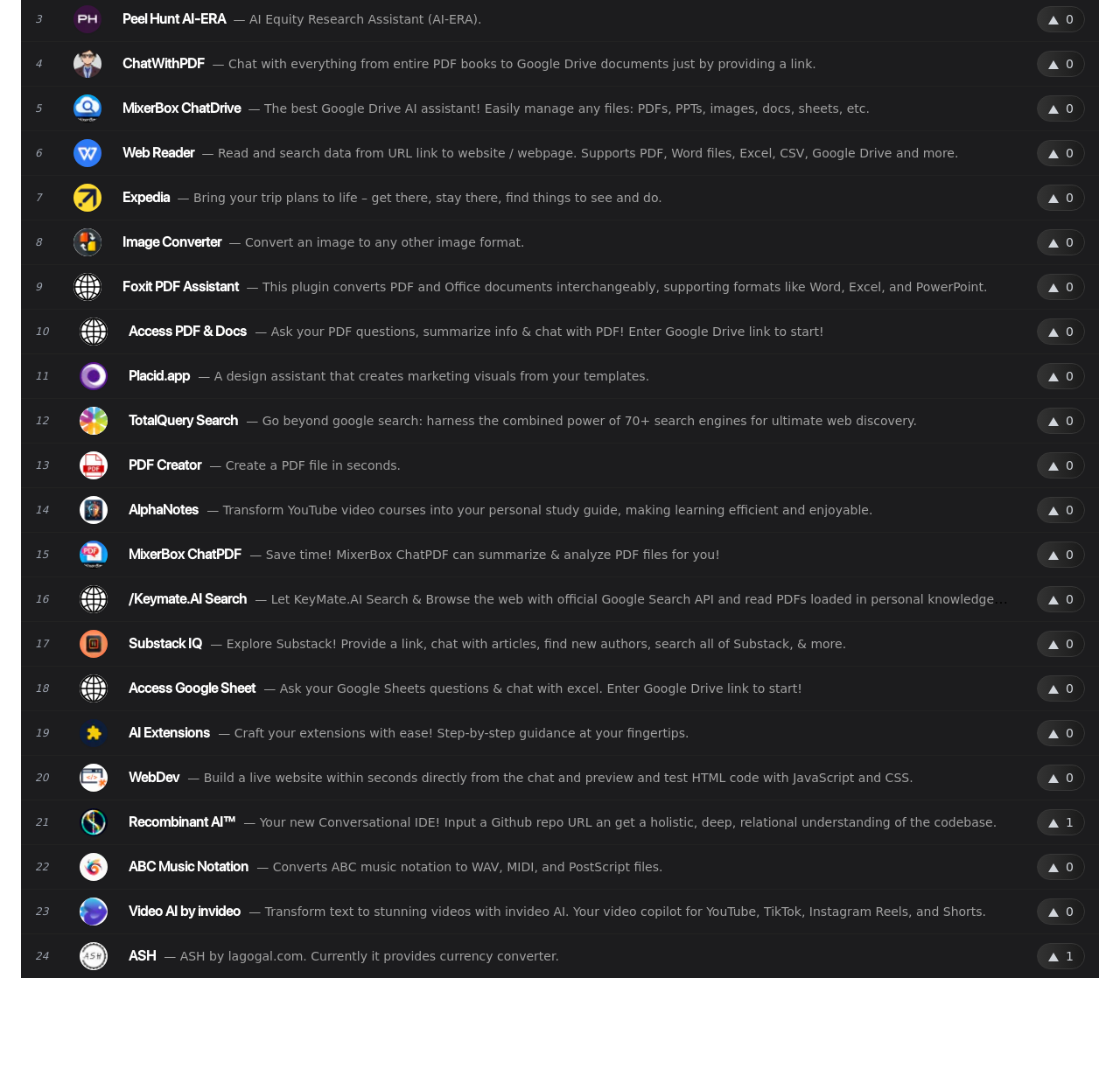How many links are on the webpage?
Answer briefly with a single word or phrase based on the image.

19